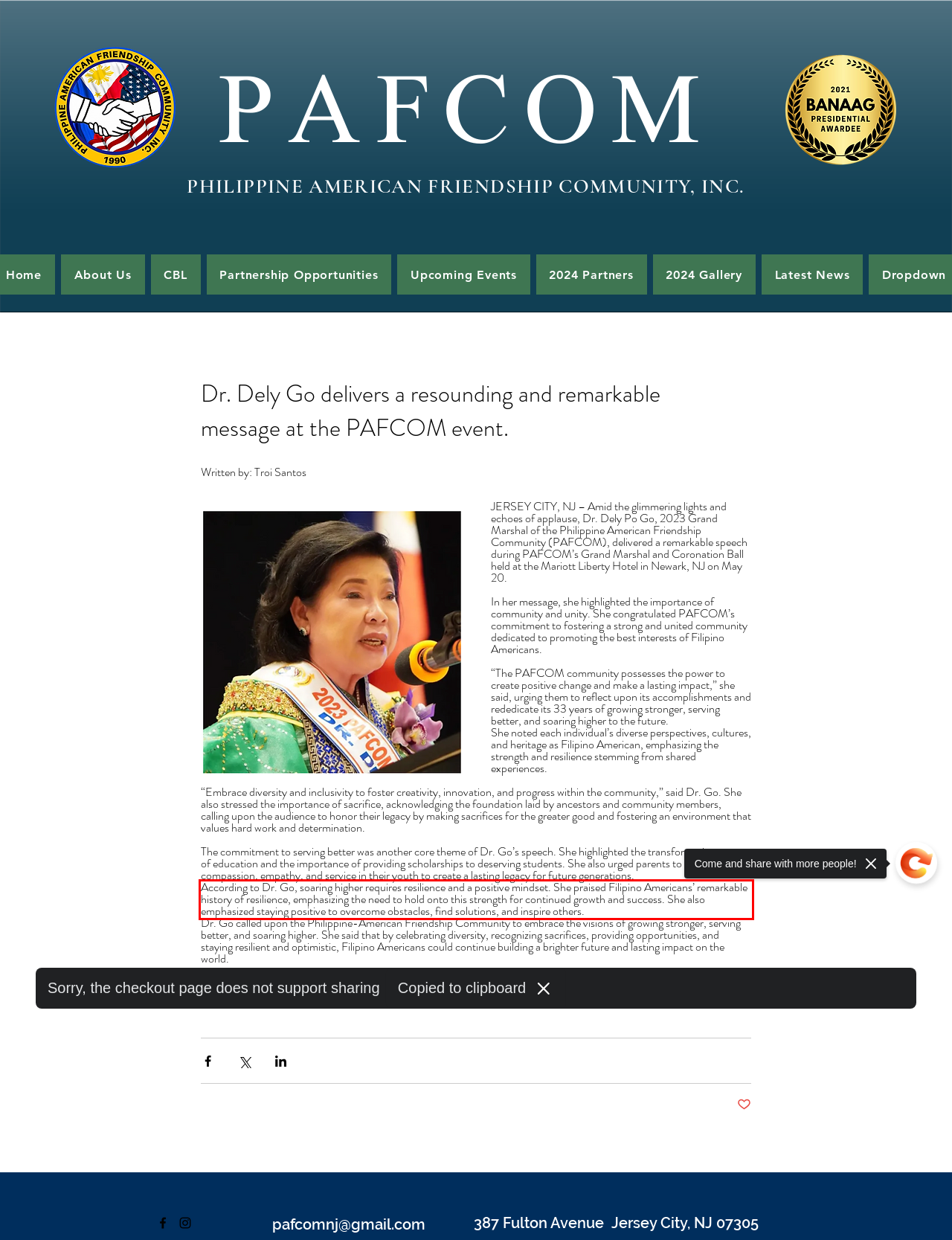By examining the provided screenshot of a webpage, recognize the text within the red bounding box and generate its text content.

According to Dr. Go, soaring higher requires resilience and a positive mindset. She praised Filipino Americans’ remarkable history of resilience, emphasizing the need to hold onto this strength for continued growth and success. She also emphasized staying positive to overcome obstacles, find solutions, and inspire others.